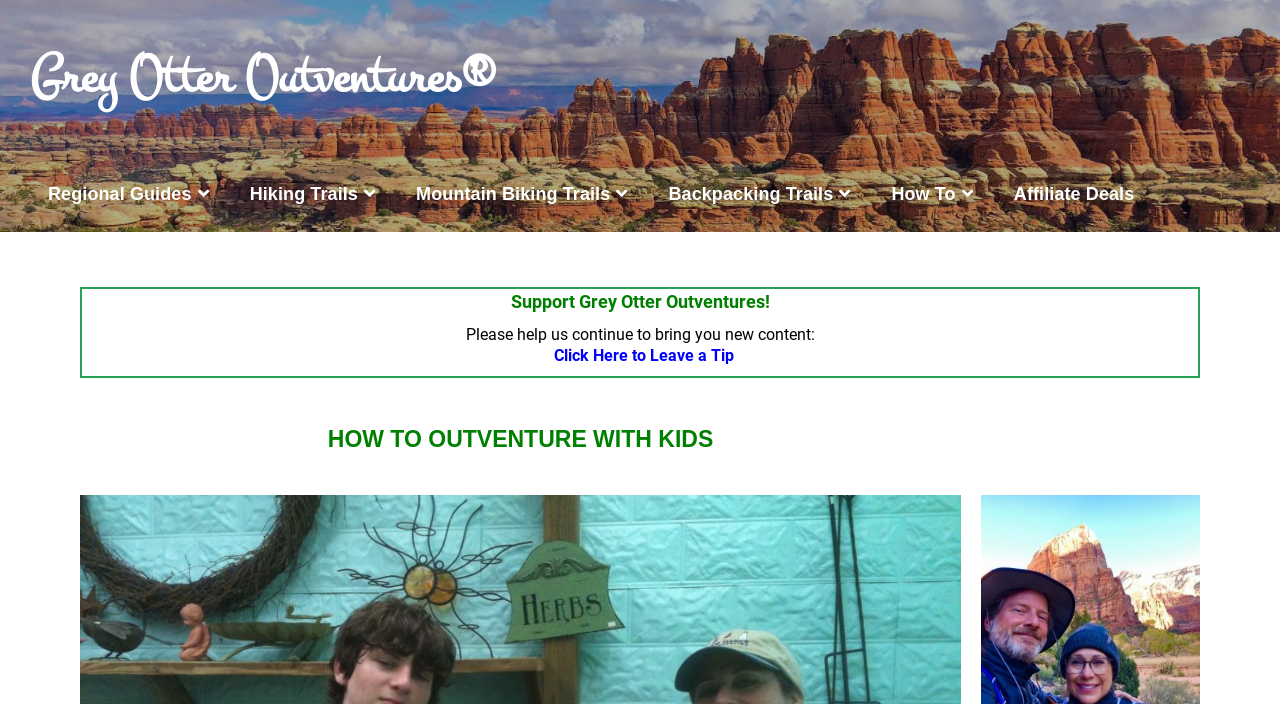Determine the bounding box coordinates of the element's region needed to click to follow the instruction: "Leave a Tip". Provide these coordinates as four float numbers between 0 and 1, formatted as [left, top, right, bottom].

[0.433, 0.491, 0.573, 0.518]